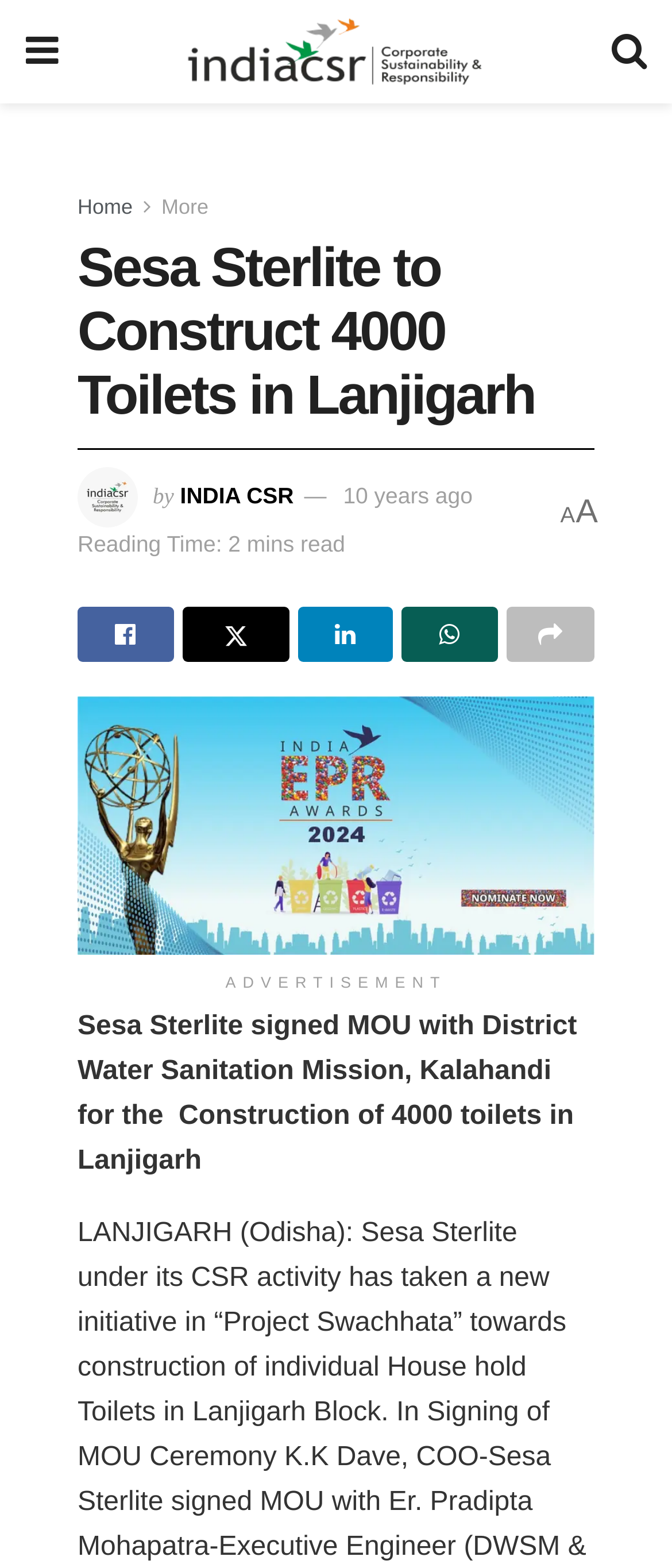Locate the bounding box coordinates of the element's region that should be clicked to carry out the following instruction: "Click the India CSR logo". The coordinates need to be four float numbers between 0 and 1, i.e., [left, top, right, bottom].

[0.28, 0.011, 0.717, 0.055]